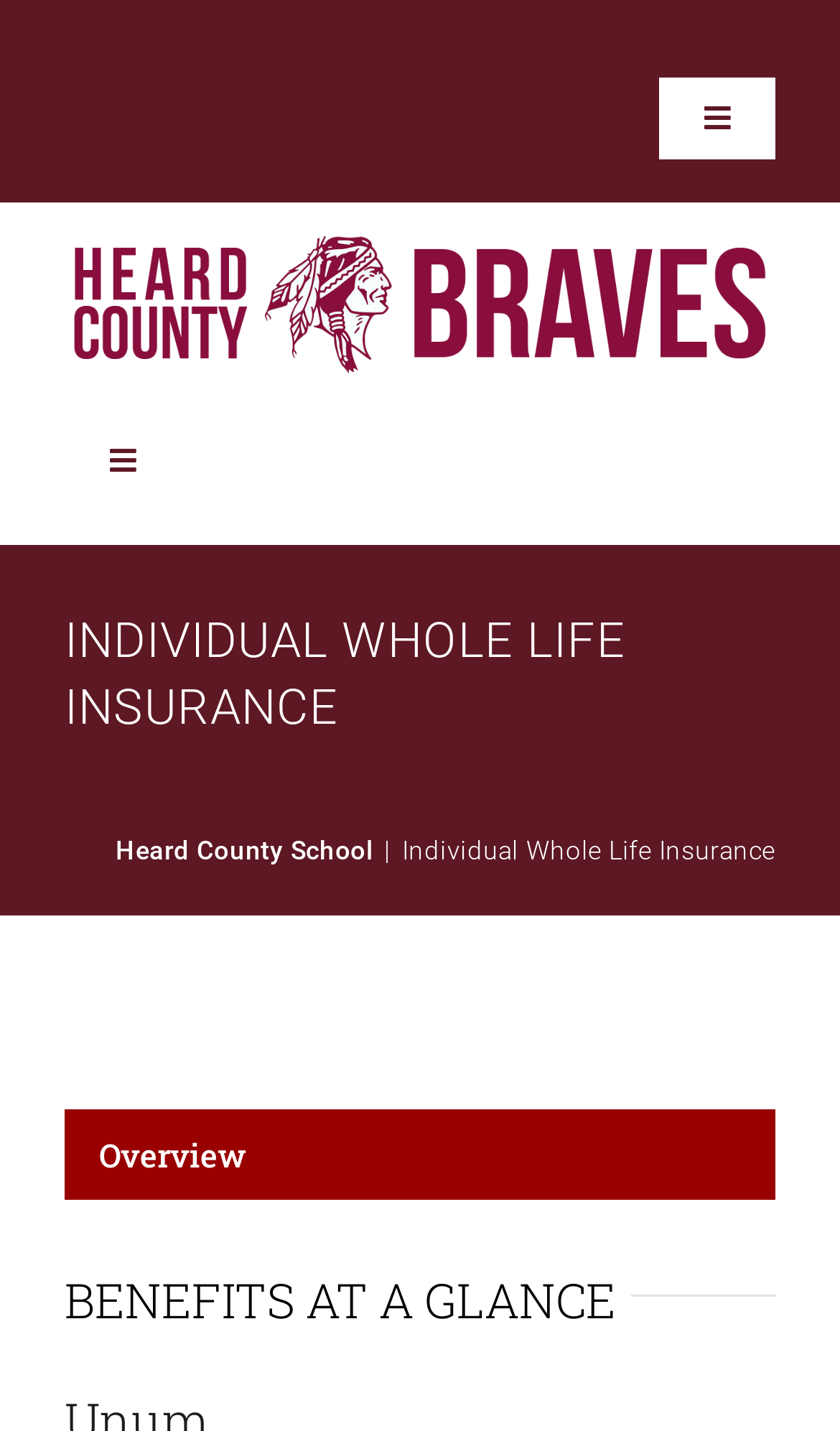What is the orientation of the tablist? Analyze the screenshot and reply with just one word or a short phrase.

Horizontal